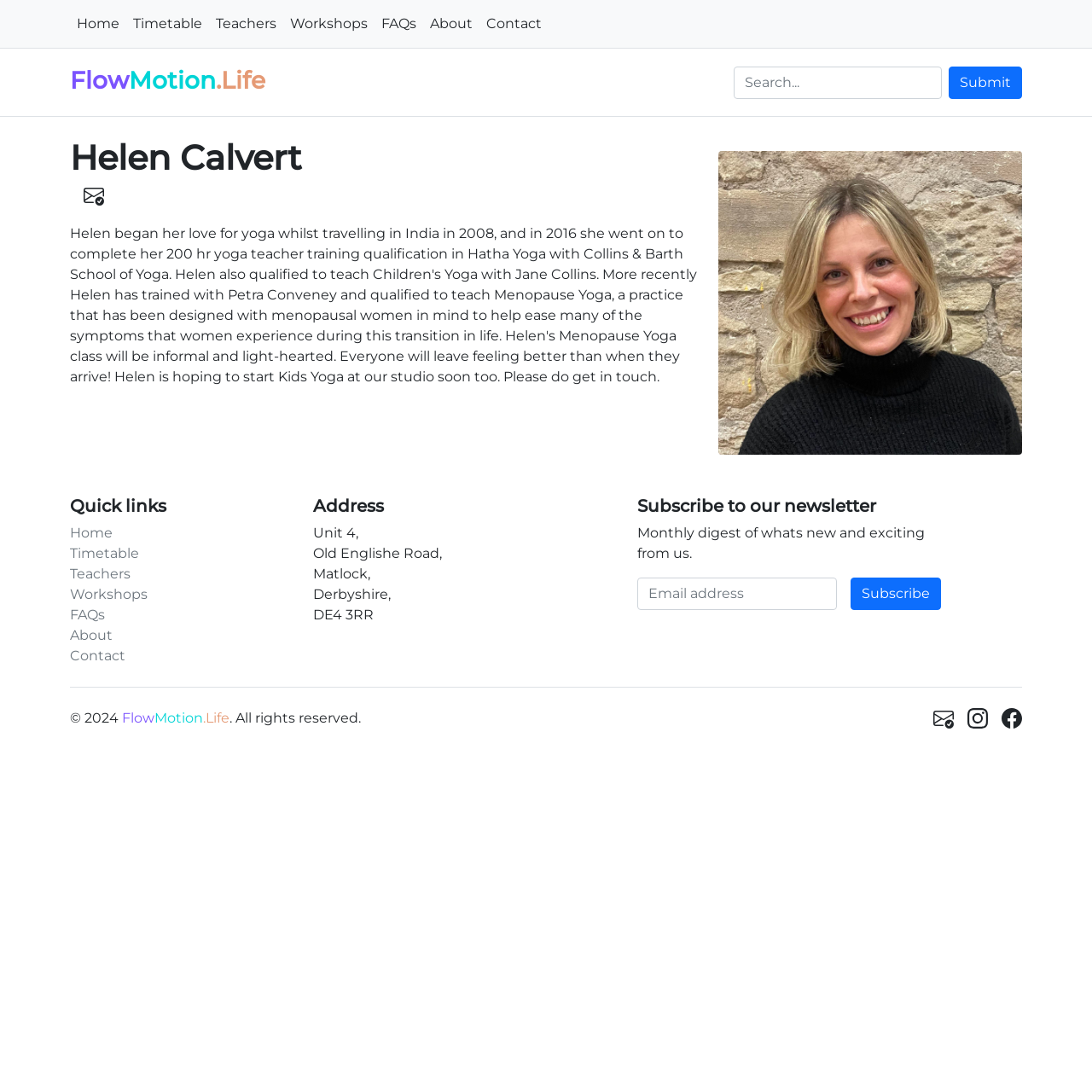Please identify the bounding box coordinates of the area I need to click to accomplish the following instruction: "View the Timetable".

[0.116, 0.006, 0.191, 0.038]